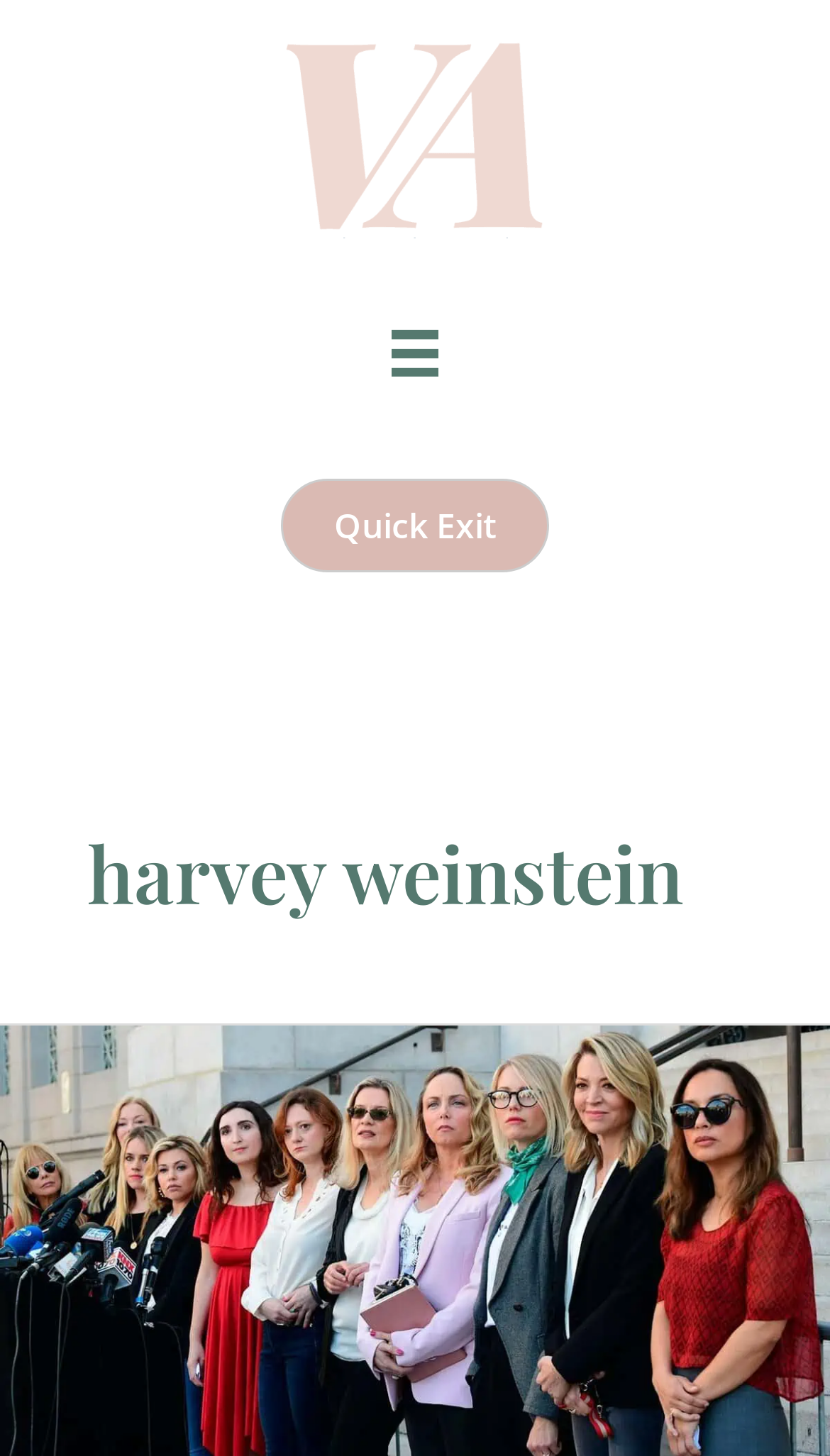Given the element description aria-label="Menu", identify the bounding box coordinates for the UI element on the webpage screenshot. The format should be (top-left x, top-left y, bottom-right x, bottom-right y), with values between 0 and 1.

[0.451, 0.214, 0.549, 0.27]